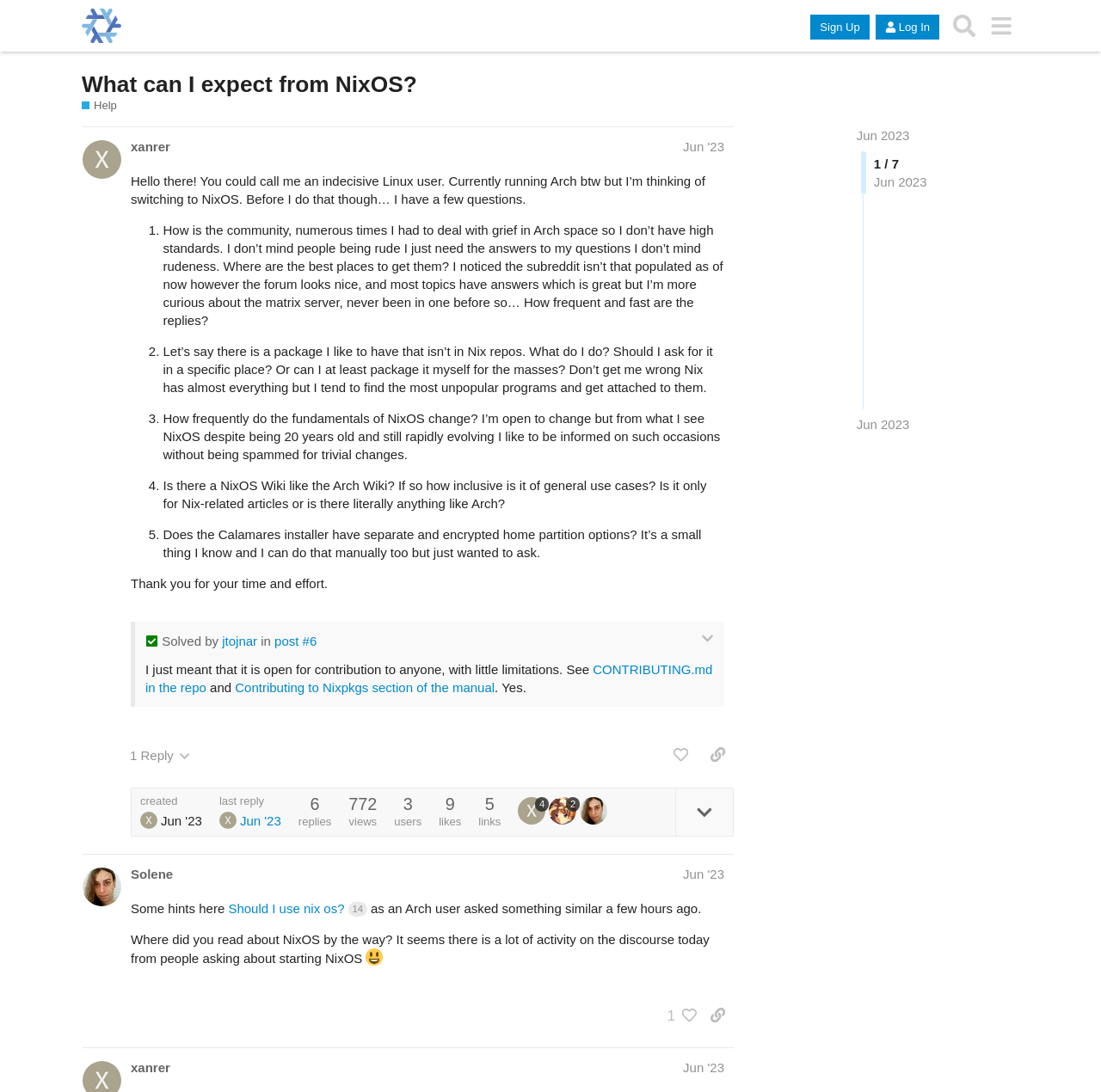Locate the bounding box coordinates of the clickable region necessary to complete the following instruction: "View the post by @xanrer". Provide the coordinates in the format of four float numbers between 0 and 1, i.e., [left, top, right, bottom].

[0.075, 0.116, 0.766, 0.782]